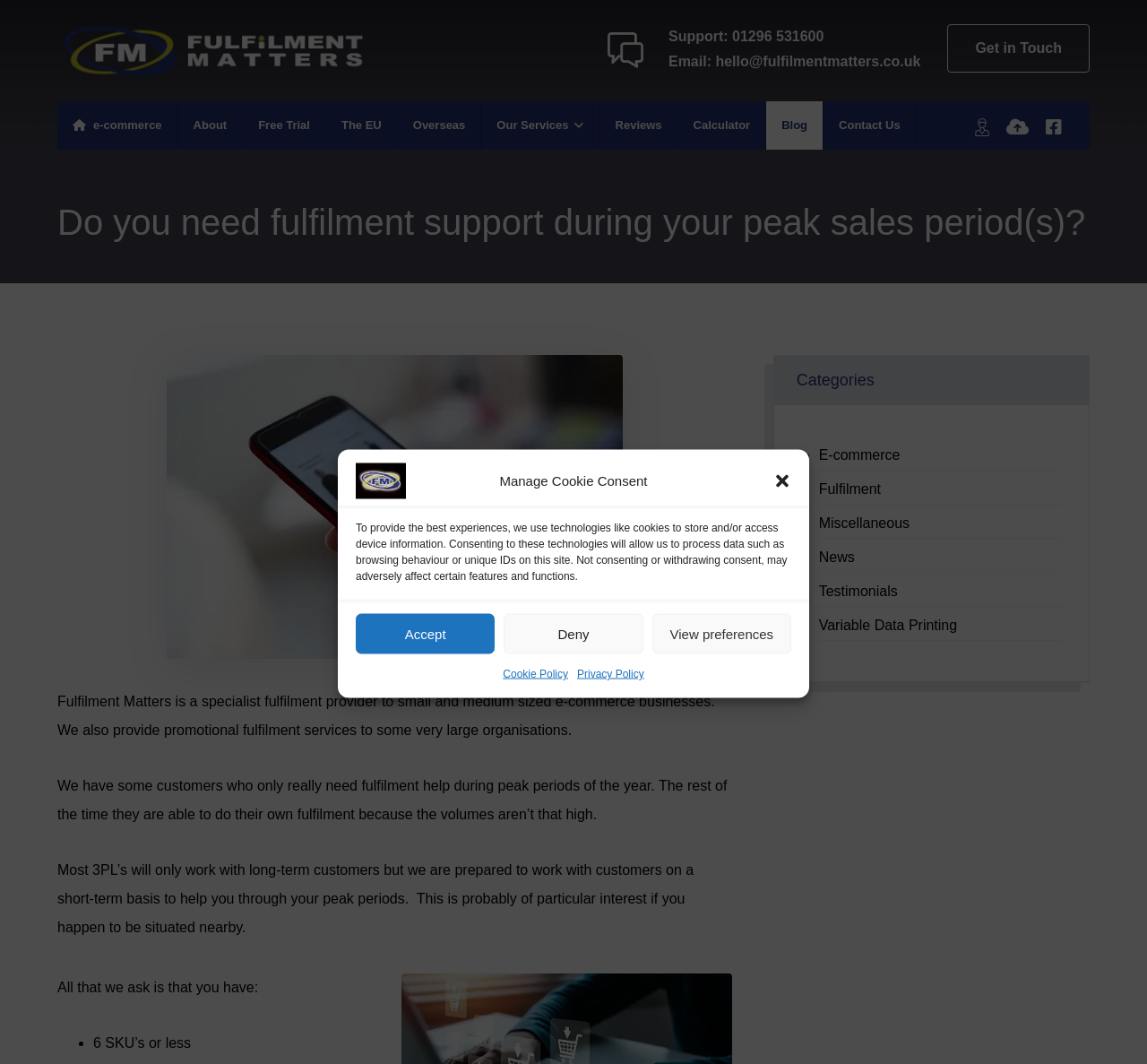Pinpoint the bounding box coordinates for the area that should be clicked to perform the following instruction: "Click the 'Contact Us' link".

[0.718, 0.095, 0.799, 0.141]